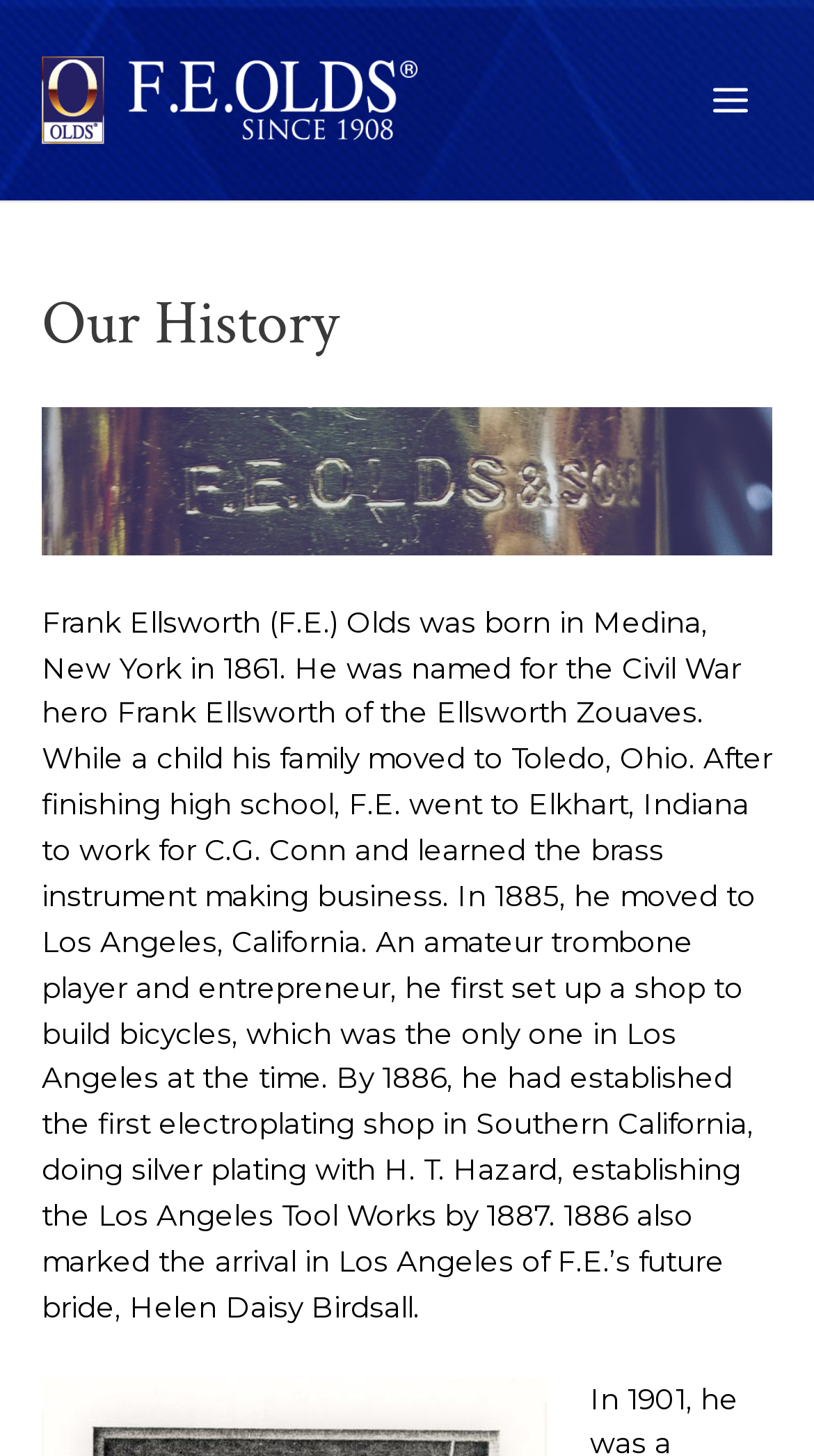What was F.E. Olds' occupation in Los Angeles?
Give a one-word or short-phrase answer derived from the screenshot.

Building bicycles